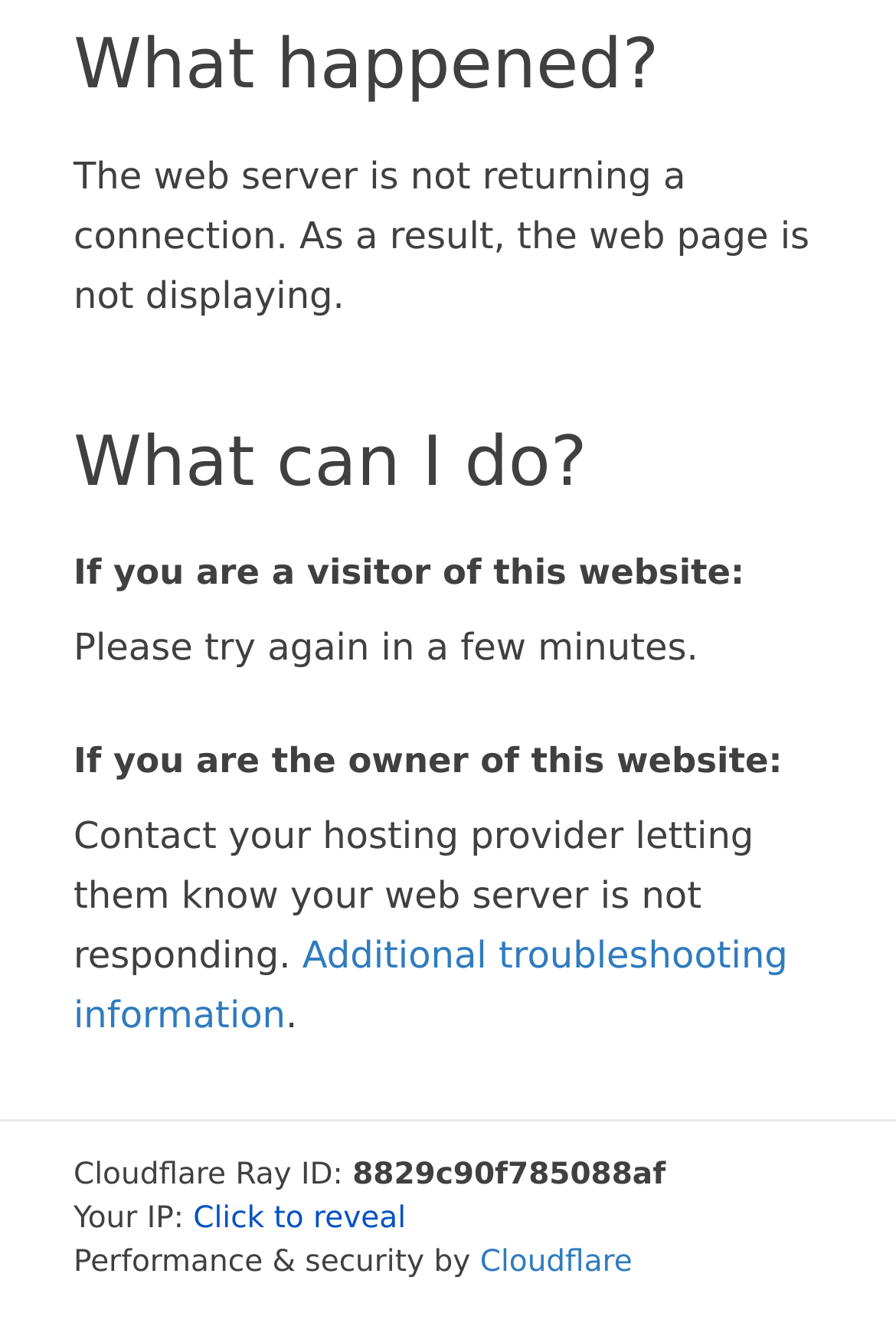What is the purpose of the 'Click to reveal' button?
Please use the image to provide an in-depth answer to the question.

The 'Click to reveal' button is likely used to reveal the IP address of the user, as it is located next to the StaticText element with the text 'Your IP:'